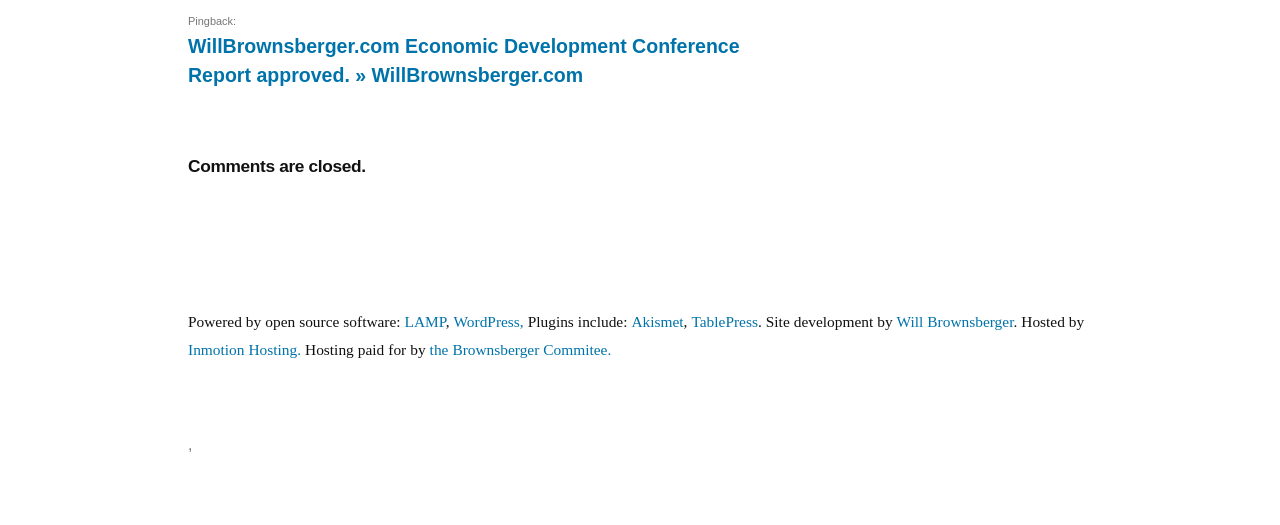Determine the bounding box coordinates for the area that needs to be clicked to fulfill this task: "learn about LAMP". The coordinates must be given as four float numbers between 0 and 1, i.e., [left, top, right, bottom].

[0.316, 0.597, 0.348, 0.633]